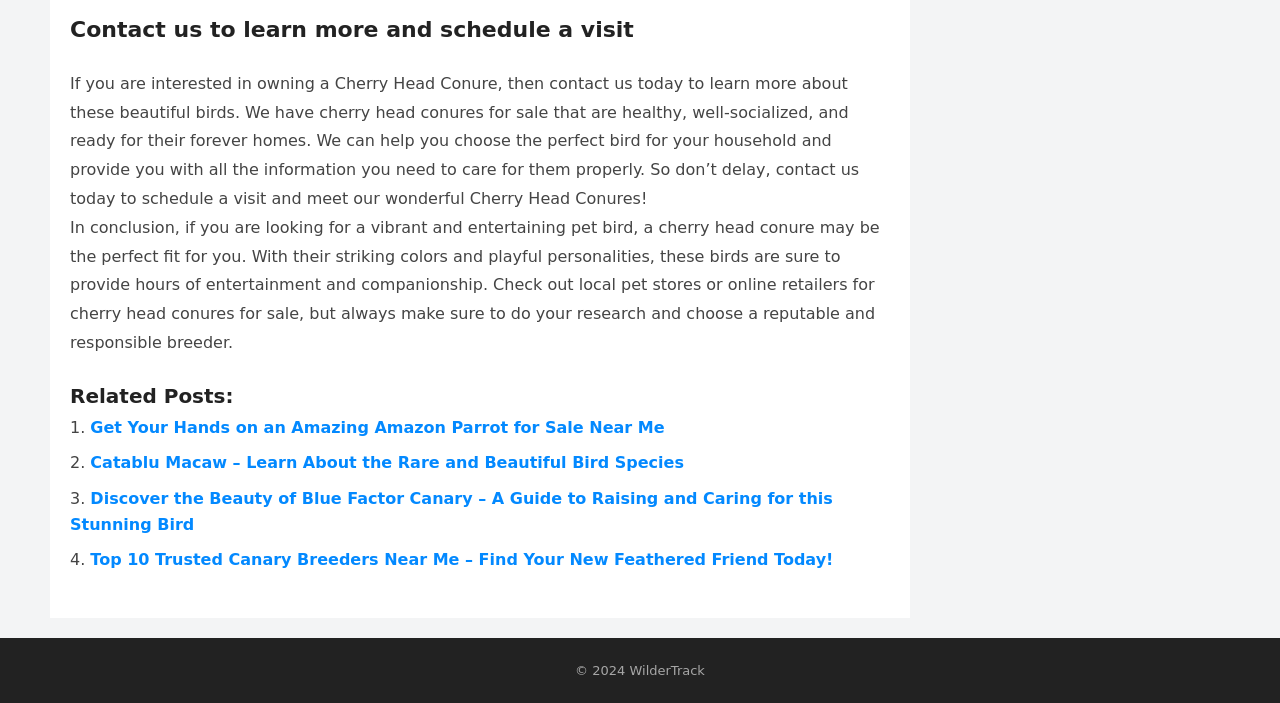What is the name of the linked website?
Give a one-word or short phrase answer based on the image.

WilderTrack